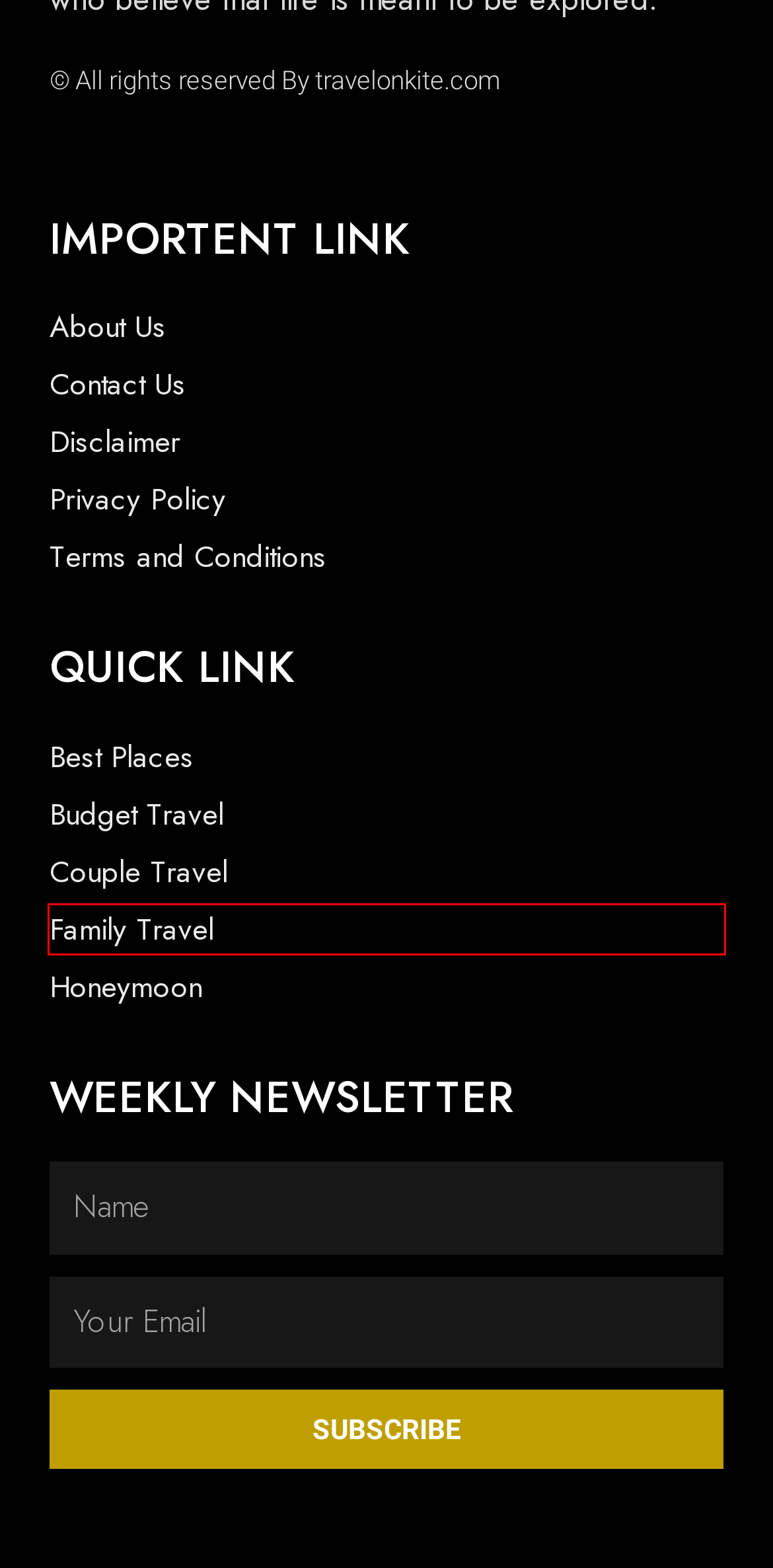You are presented with a screenshot of a webpage containing a red bounding box around an element. Determine which webpage description best describes the new webpage after clicking on the highlighted element. Here are the candidates:
A. Honeymoon - Travel on Kite
B. Contact us - Travel on Kite
C. Disclaimer - Travel on Kite
D. Terms and Conditions - Travel on Kite
E. About Us - Travel on Kite
F. Budget Travel - Travel on Kite
G. Couple Travel - Travel on Kite
H. Family Travel - Travel on Kite

H